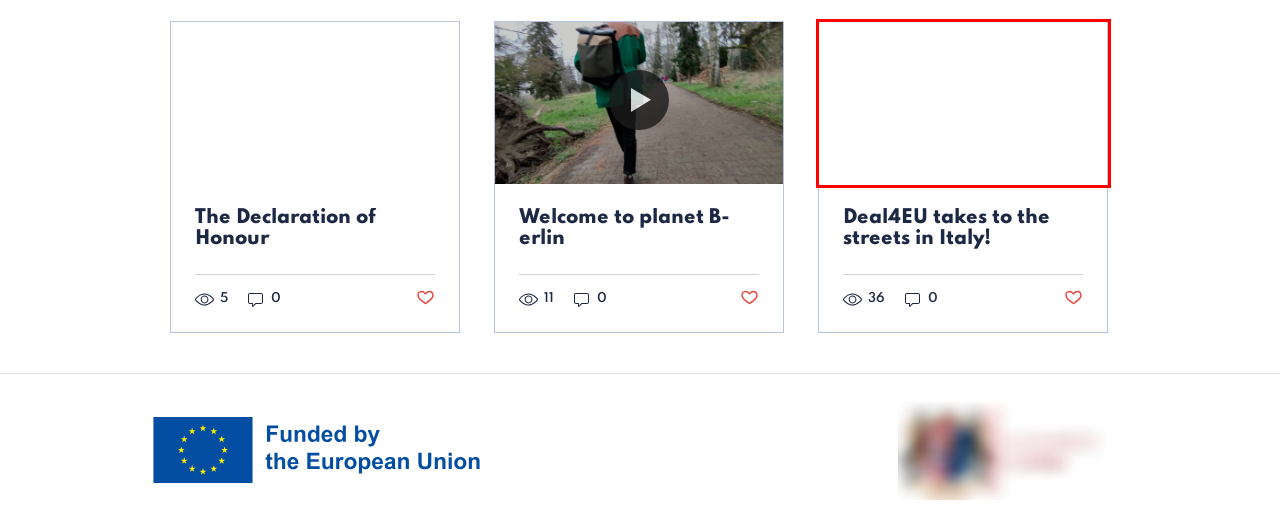Using the screenshot of a webpage with a red bounding box, pick the webpage description that most accurately represents the new webpage after the element inside the red box is clicked. Here are the candidates:
A. The Declaration of Honour
B. Deal4EU takes to the streets in Italy!
C. About | Deal4EU
D. Upcoming Events | Deal4EU
E. News | Deal4EU
F. Deal4EU | Young people on the Green Deal | Leeuwarden
G. Partners | Deal4EU
H. Welcome to planet B-erlin

B